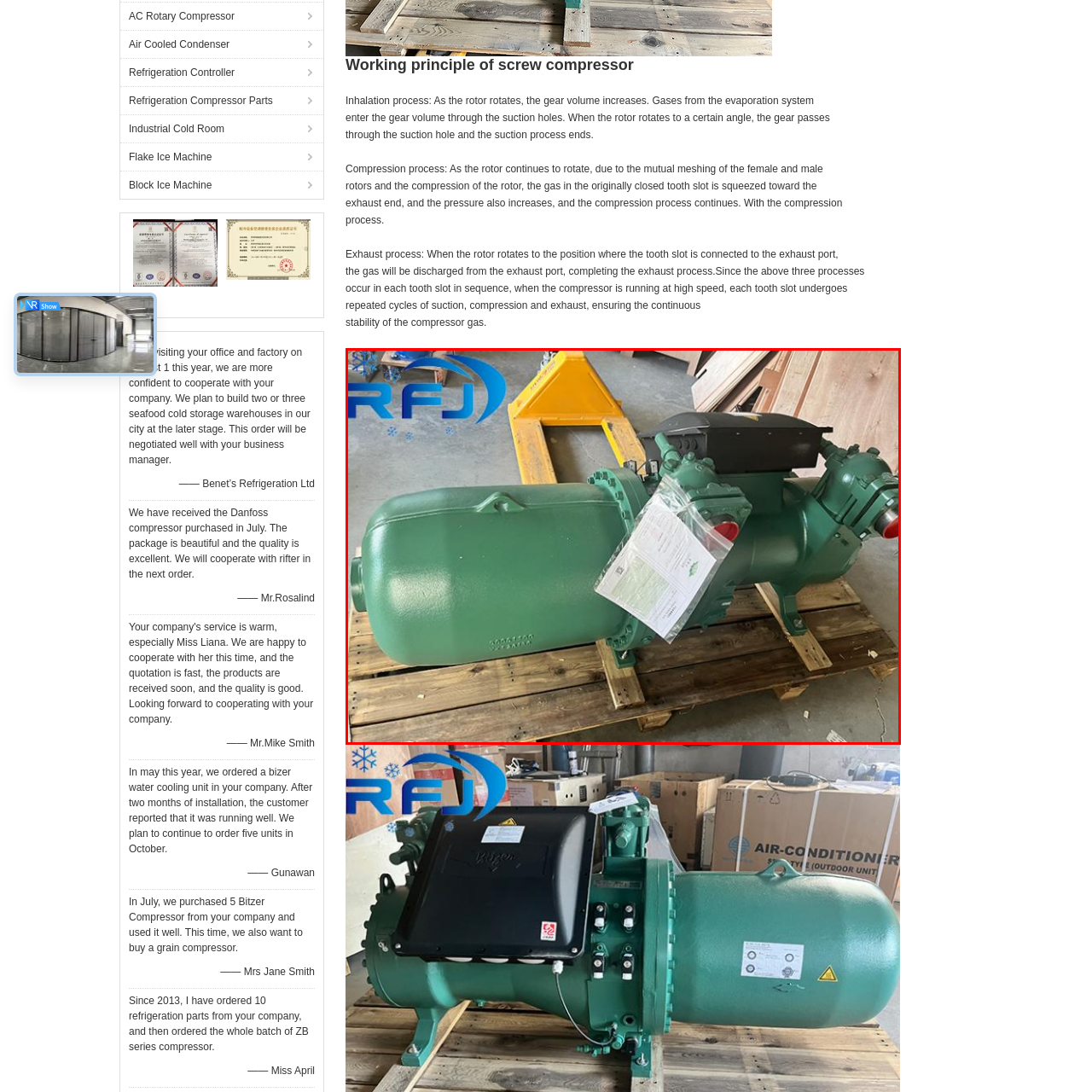Give a detailed narrative of the image enclosed by the red box.

The image features a Bitzer CSH Series screw compressor showcased prominently on a wooden platform, indicating its industrial application. The compressor is predominantly painted in a vibrant green color, highlighting its sturdy design, and is equipped with various components essential for its operational efficiency. Attached to the side of the compressor are some informational papers, possibly detailing specifications or operational guidelines.

In the background, a bright-yellow support structure can be seen, suggesting that the compressor may be part of a larger setup or installation process. The flooring reflects an industrial environment, adding to the overall context of the machinery being displayed. The image also features the logo of RFJ, suggesting branding or an endorsement related to the compressor's manufacturer or distributor.

Overall, this visual encapsulates key elements of commercial refrigeration technology, showcasing the robust design and essential features of the Bitzer screw compressor.